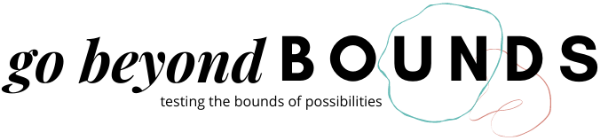Answer the question with a single word or phrase: 
What is the theme of the tagline?

Pushing limits